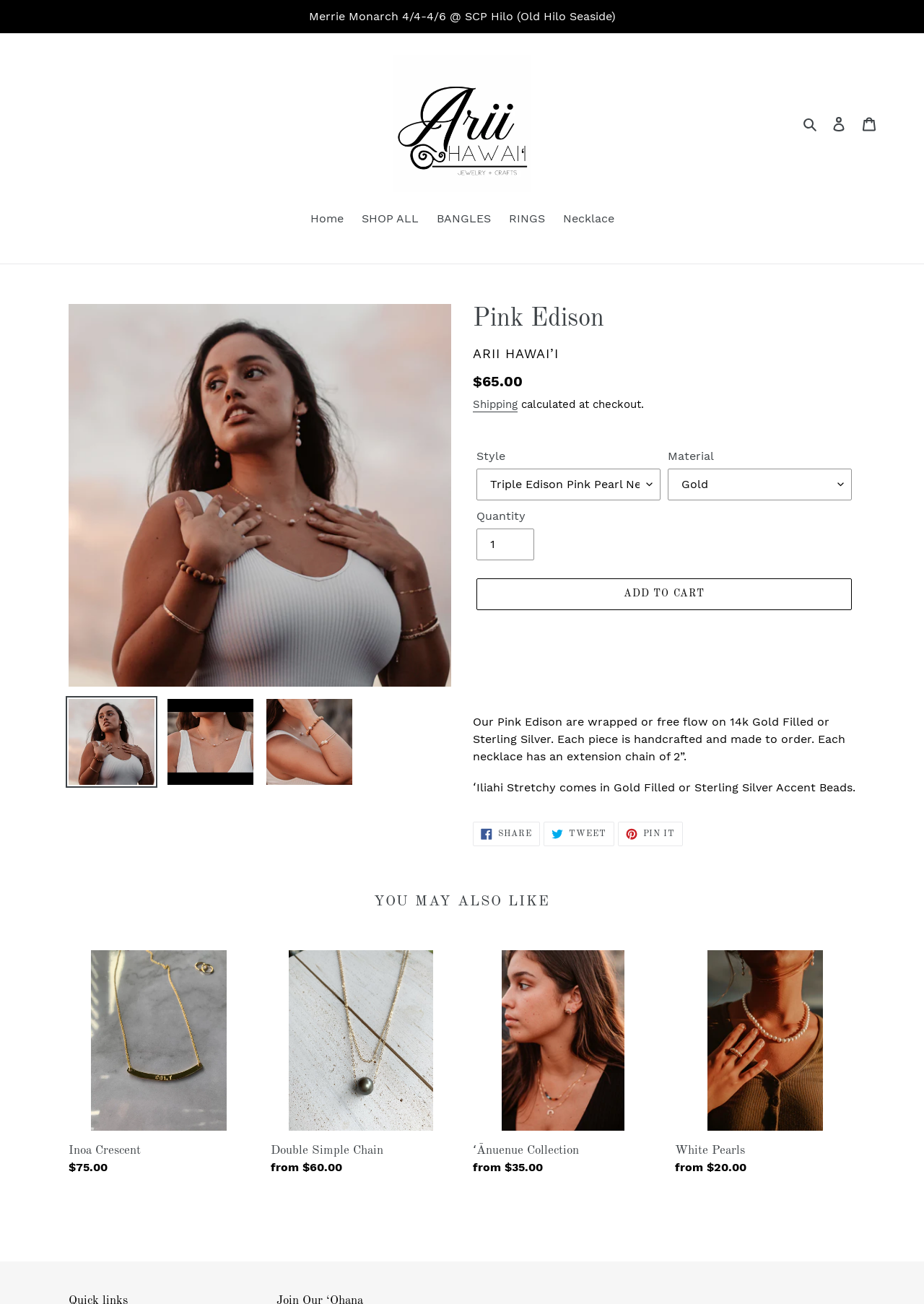What is the extension chain length of the necklace?
Please use the image to deliver a detailed and complete answer.

The extension chain length of the necklace can be found in the static text description, which states that 'Each necklace has an extension chain of 2”'.